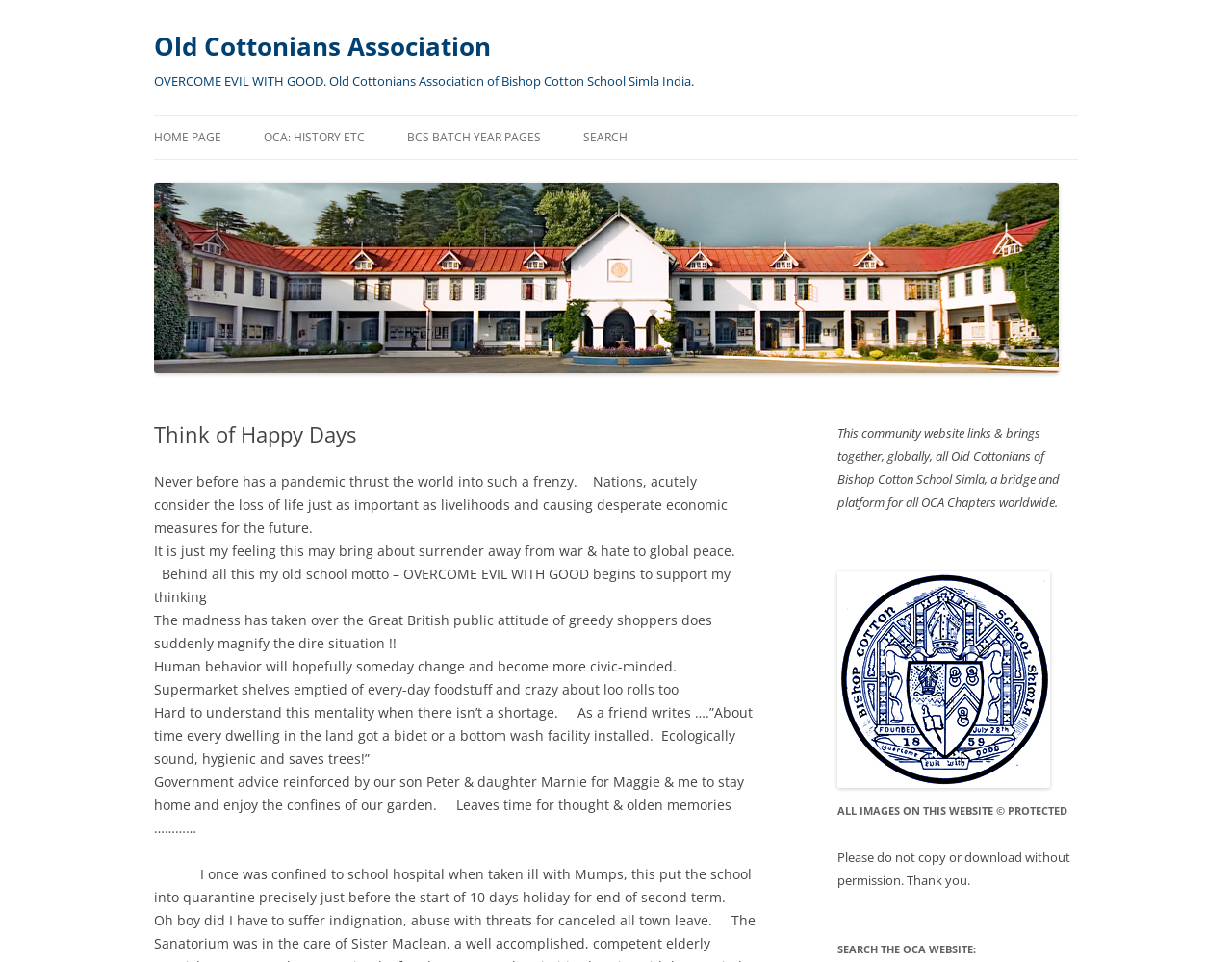Answer the question using only one word or a concise phrase: How many links are there in the 'OCA: HISTORY ETC' section?

11